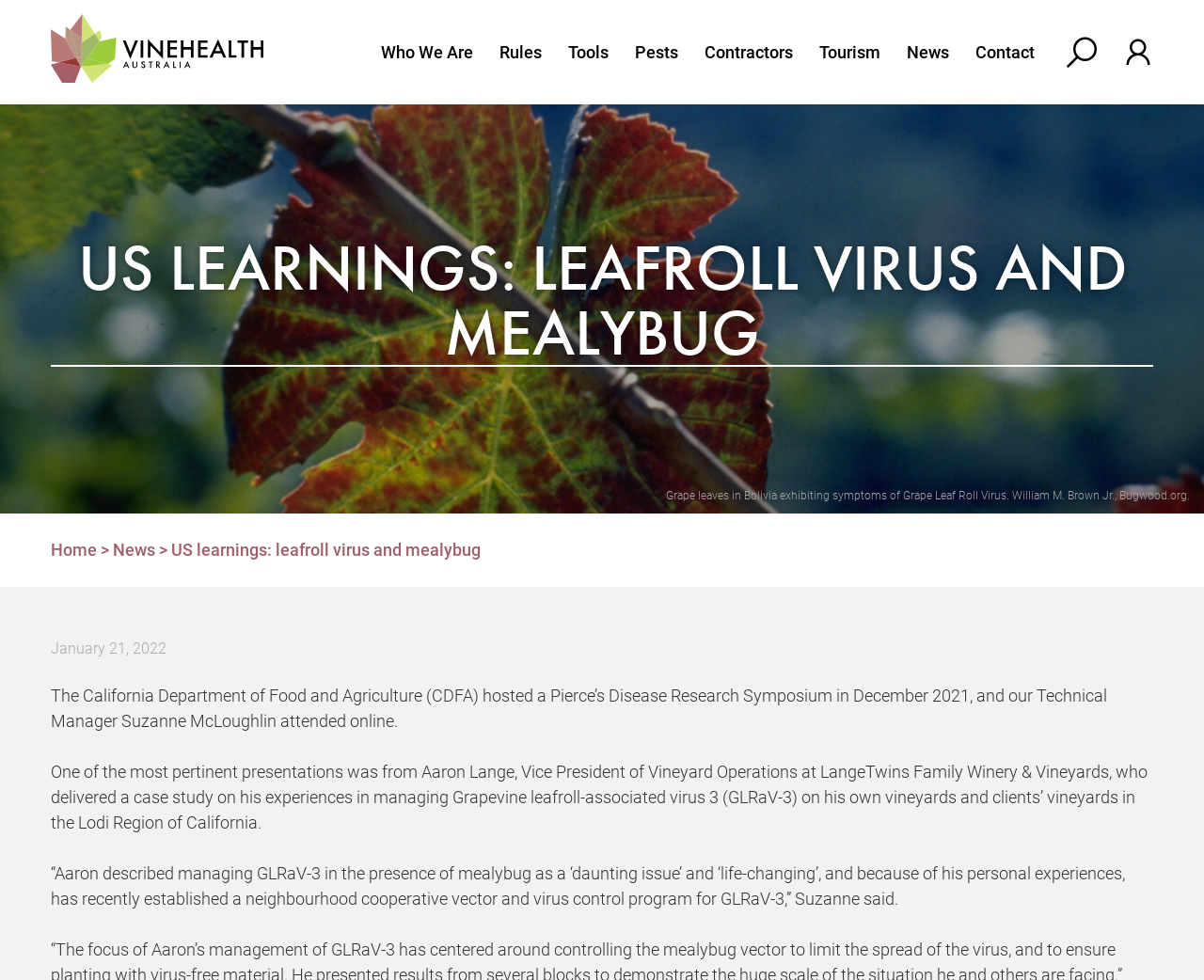Can you determine the bounding box coordinates of the area that needs to be clicked to fulfill the following instruction: "Click on the 'Home' link"?

[0.042, 0.551, 0.08, 0.571]